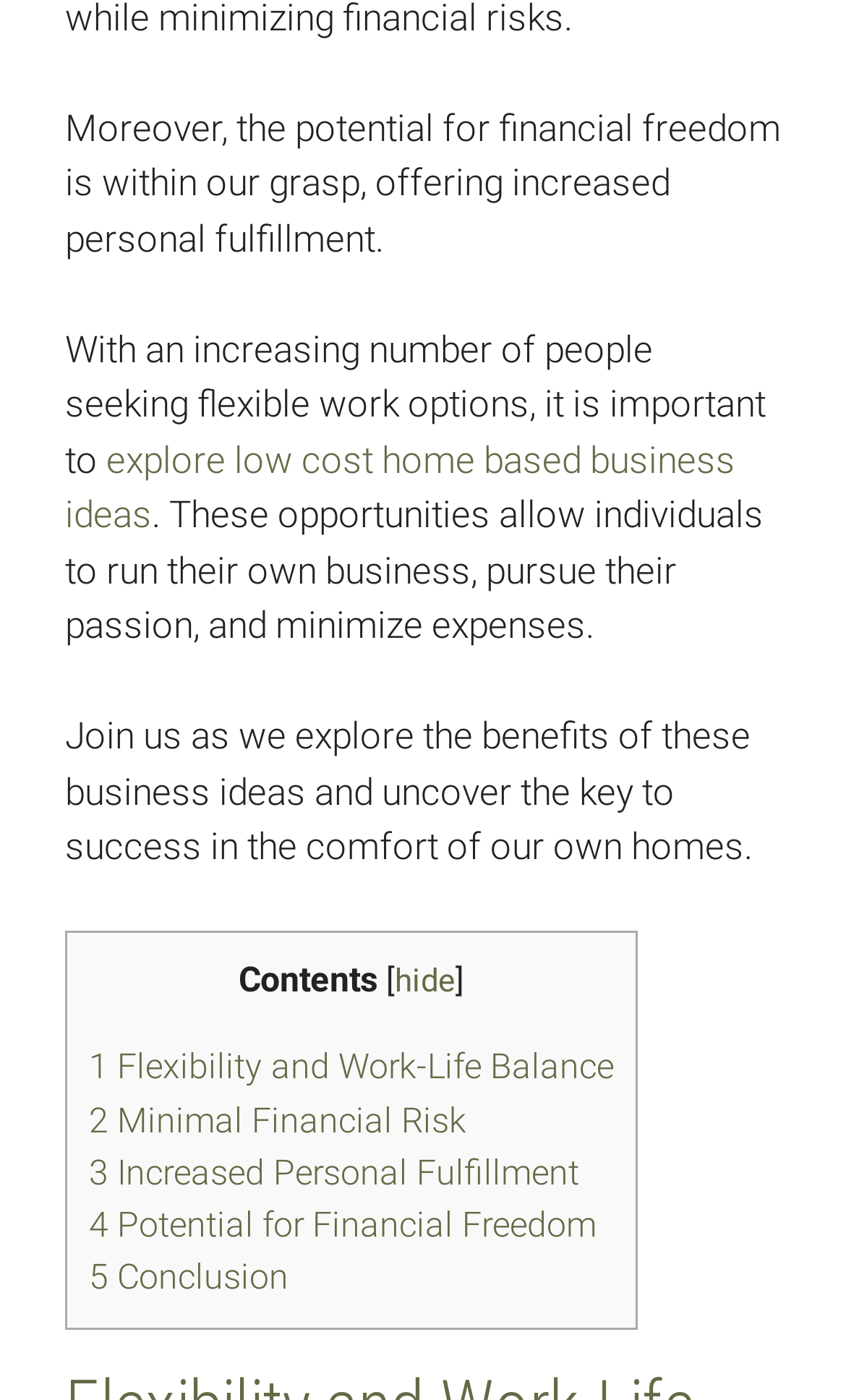Using the provided element description, identify the bounding box coordinates as (top-left x, top-left y, bottom-right x, bottom-right y). Ensure all values are between 0 and 1. Description: 3 Increased Personal Fulfillment

[0.105, 0.823, 0.685, 0.852]